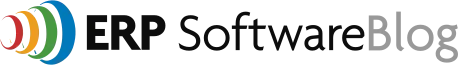Answer the question in a single word or phrase:
What is the font color of the text?

Black